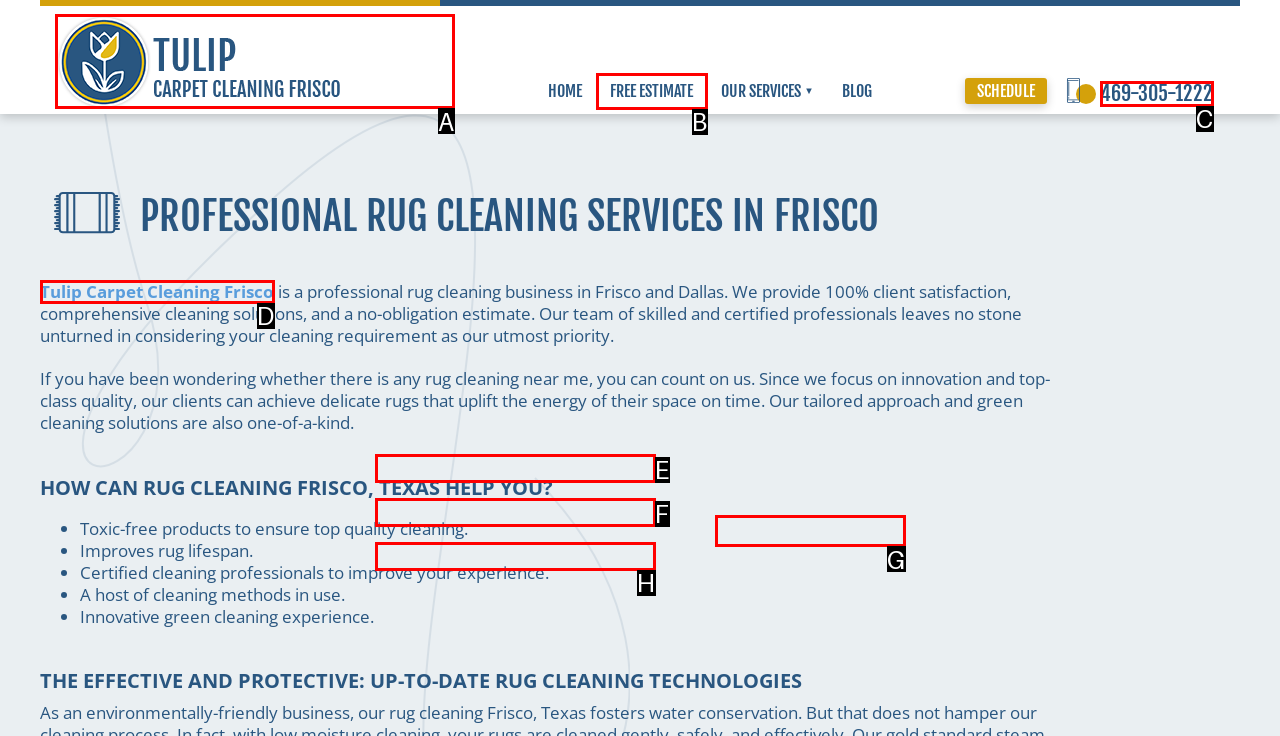Look at the highlighted elements in the screenshot and tell me which letter corresponds to the task: Click on the Tulip Carpet Cleaning Frisco logo link.

A